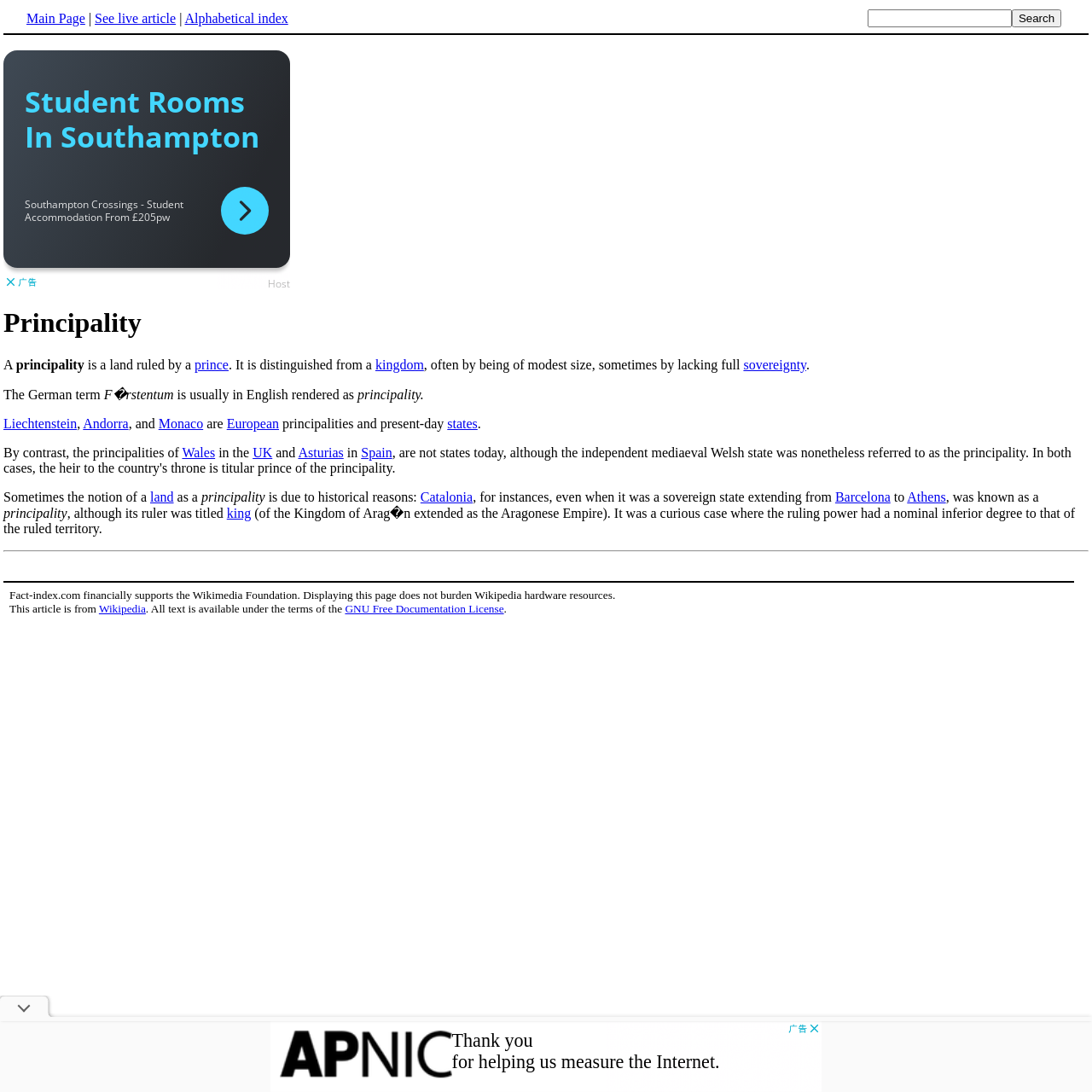Provide the bounding box coordinates for the area that should be clicked to complete the instruction: "Read about prince".

[0.178, 0.327, 0.209, 0.341]